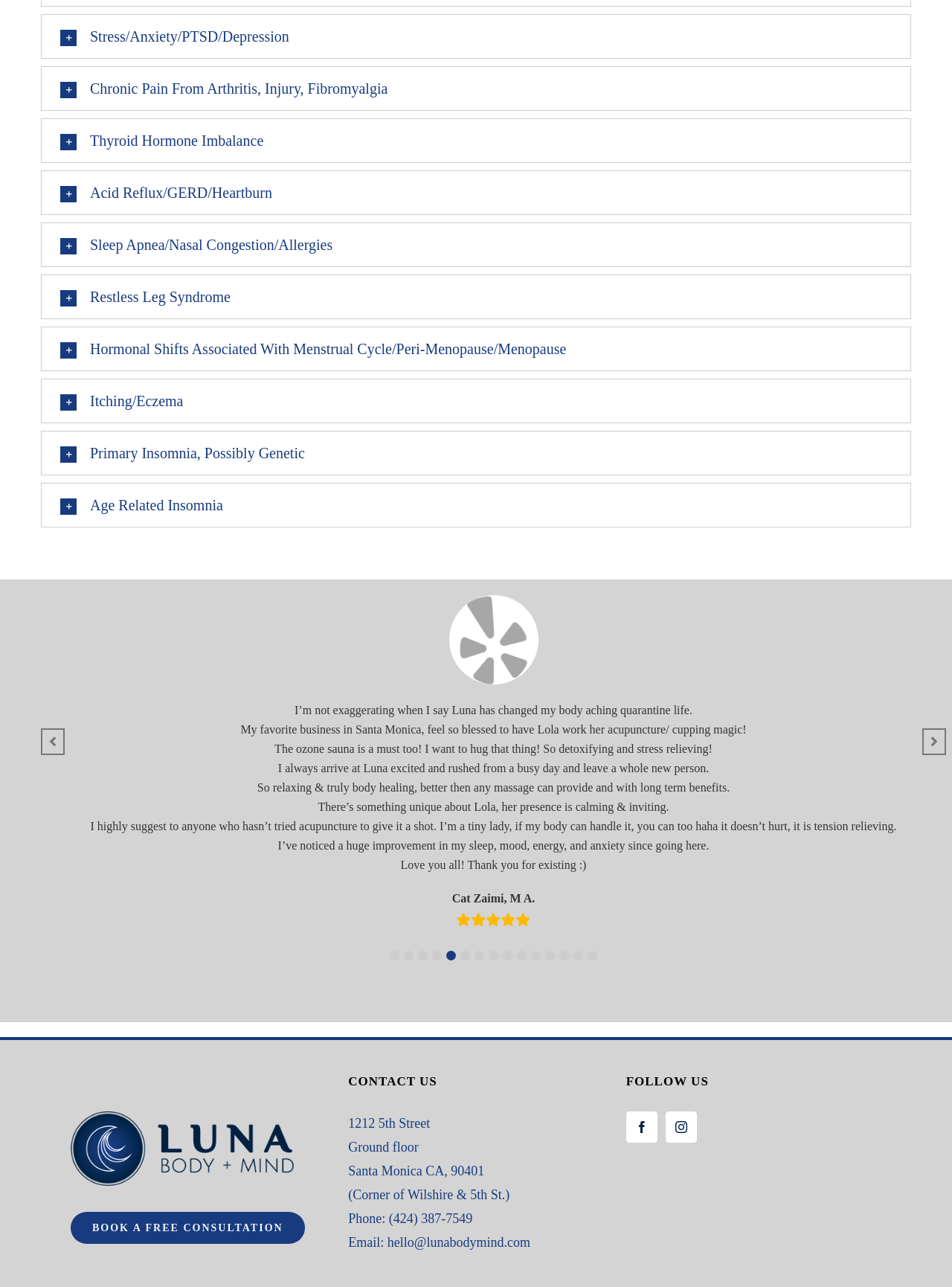Please find the bounding box coordinates of the element's region to be clicked to carry out this instruction: "Call (424) 387-7549".

[0.408, 0.941, 0.496, 0.953]